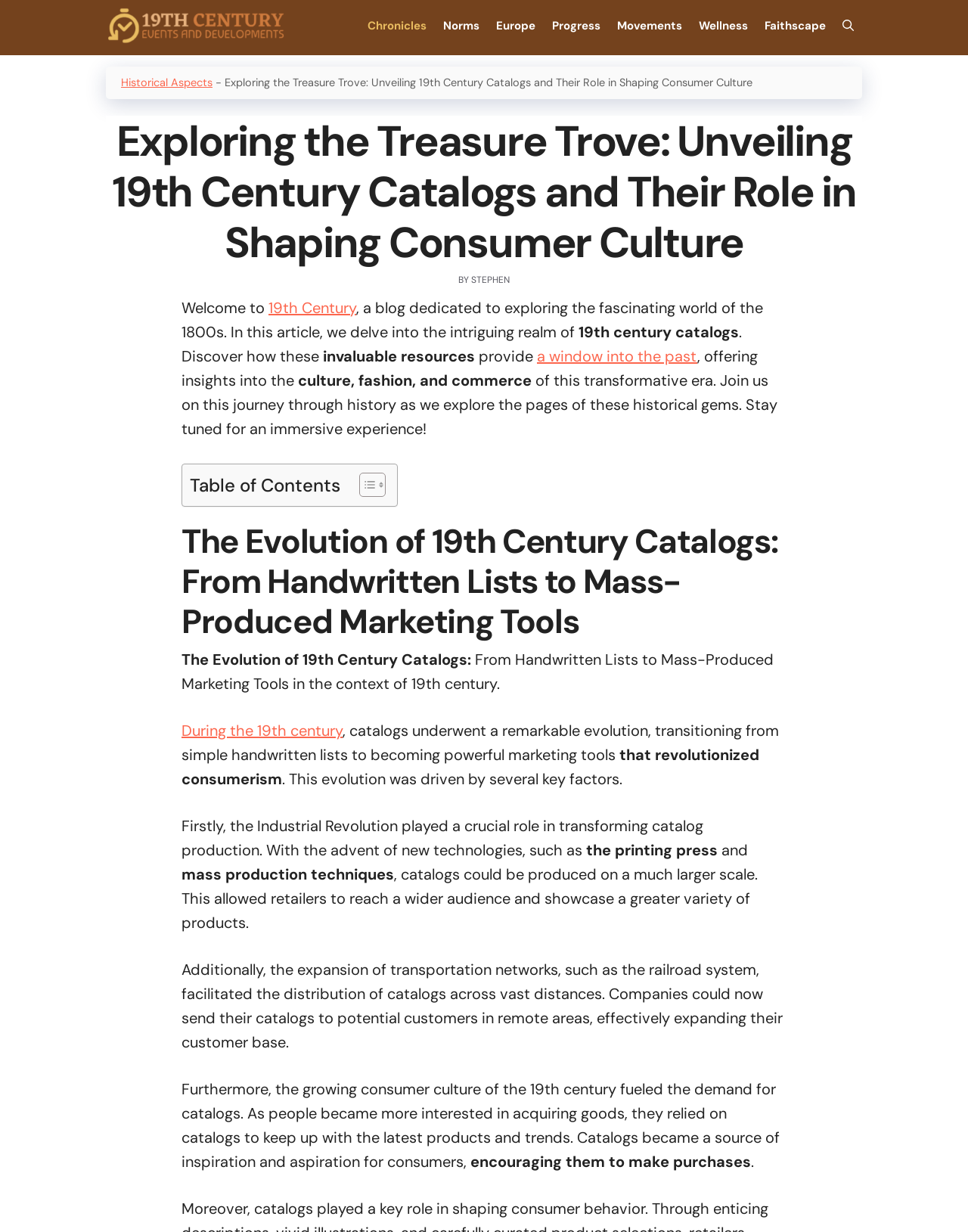Provide the bounding box coordinates of the HTML element this sentence describes: "During the 19th century". The bounding box coordinates consist of four float numbers between 0 and 1, i.e., [left, top, right, bottom].

[0.188, 0.585, 0.354, 0.601]